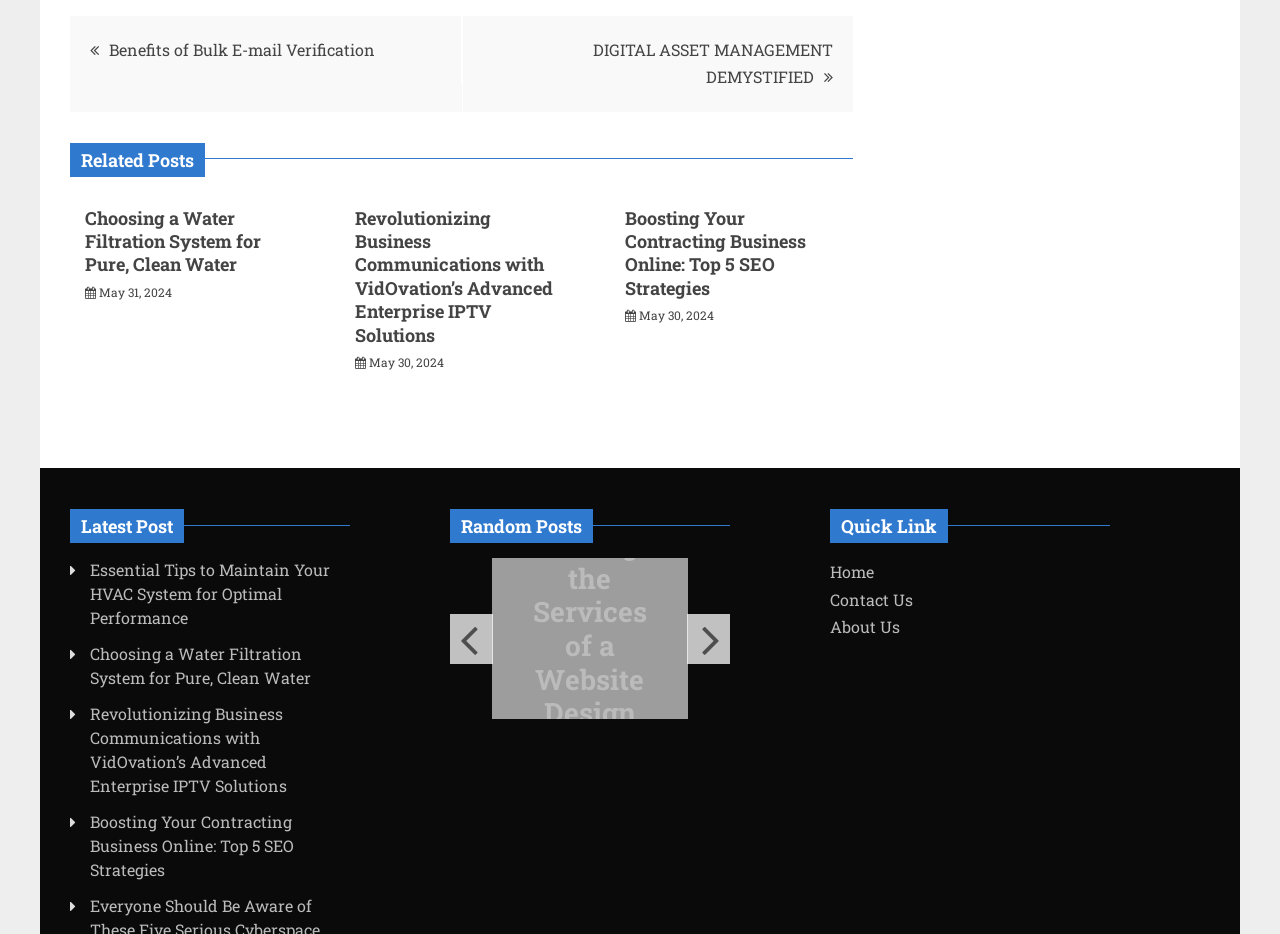What is the purpose of the button 'Previous'?
Provide a detailed and extensive answer to the question.

The button 'Previous' is likely used to navigate to previous posts, as it is located near the list of posts and has a corresponding 'Next' button.